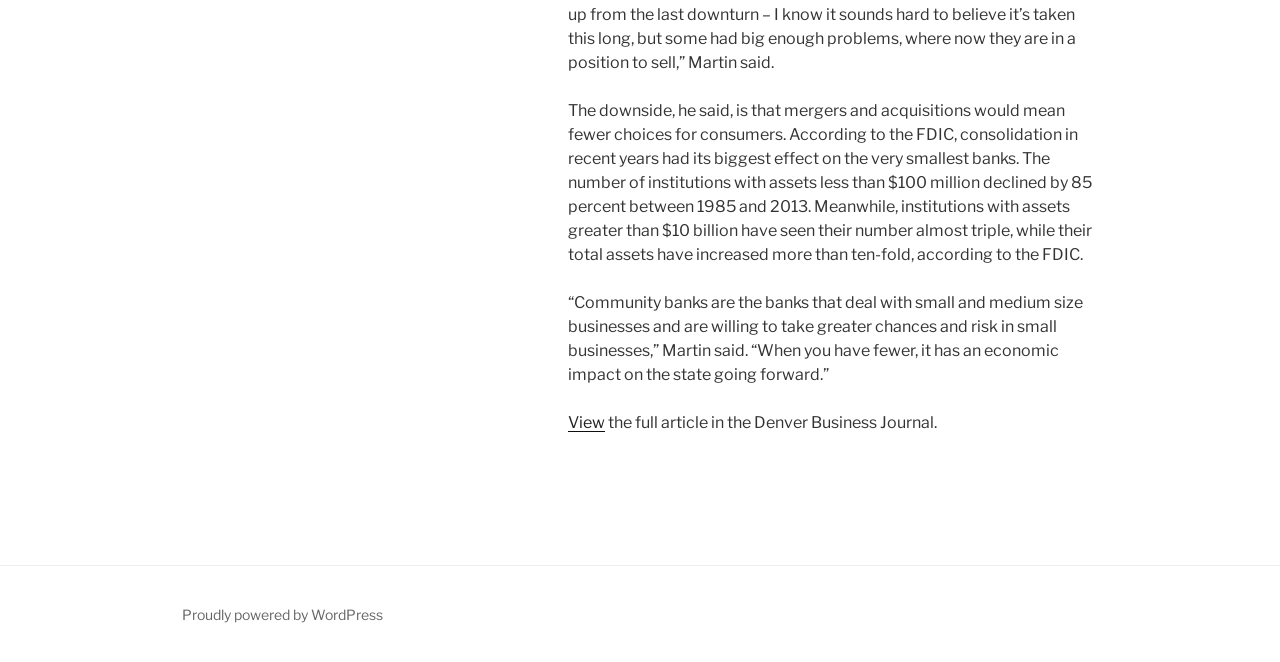From the element description: "Proudly powered by WordPress", extract the bounding box coordinates of the UI element. The coordinates should be expressed as four float numbers between 0 and 1, in the order [left, top, right, bottom].

[0.142, 0.916, 0.299, 0.941]